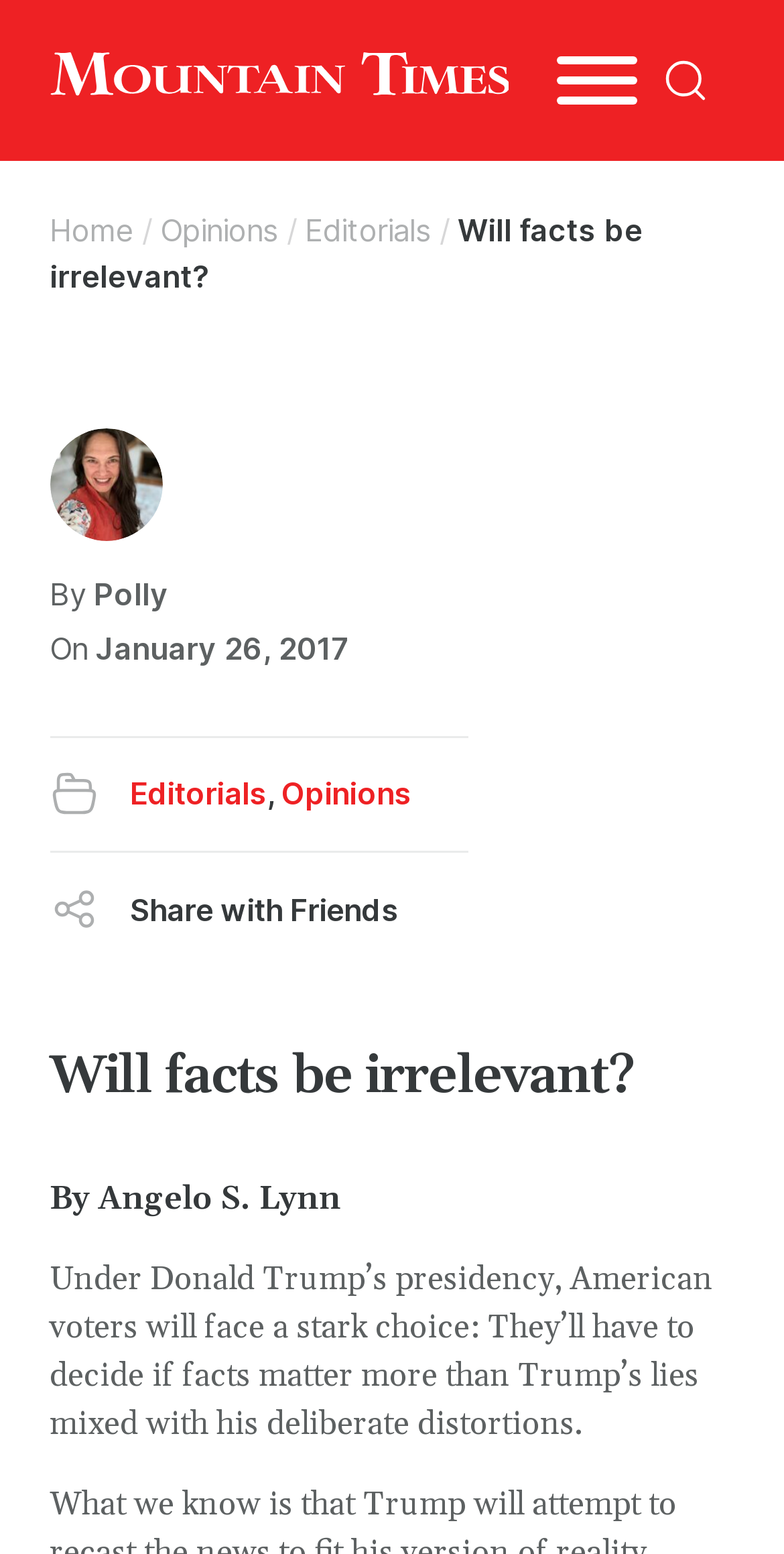What is the author of the article?
Using the image, elaborate on the answer with as much detail as possible.

The author of the article can be determined by looking at the text 'By Angelo S. Lynn' which is located below the title of the article.